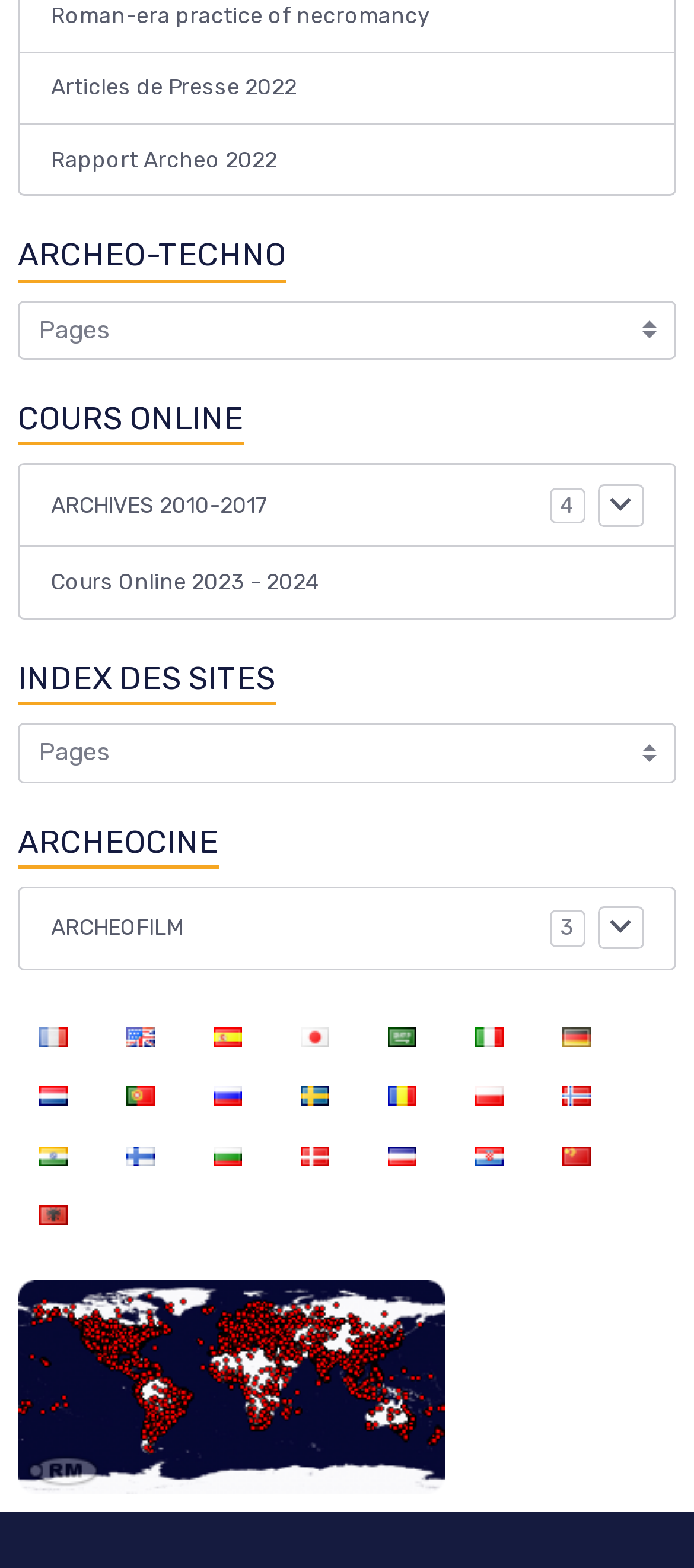How many links are present in the top section of the webpage?
Using the visual information from the image, give a one-word or short-phrase answer.

5